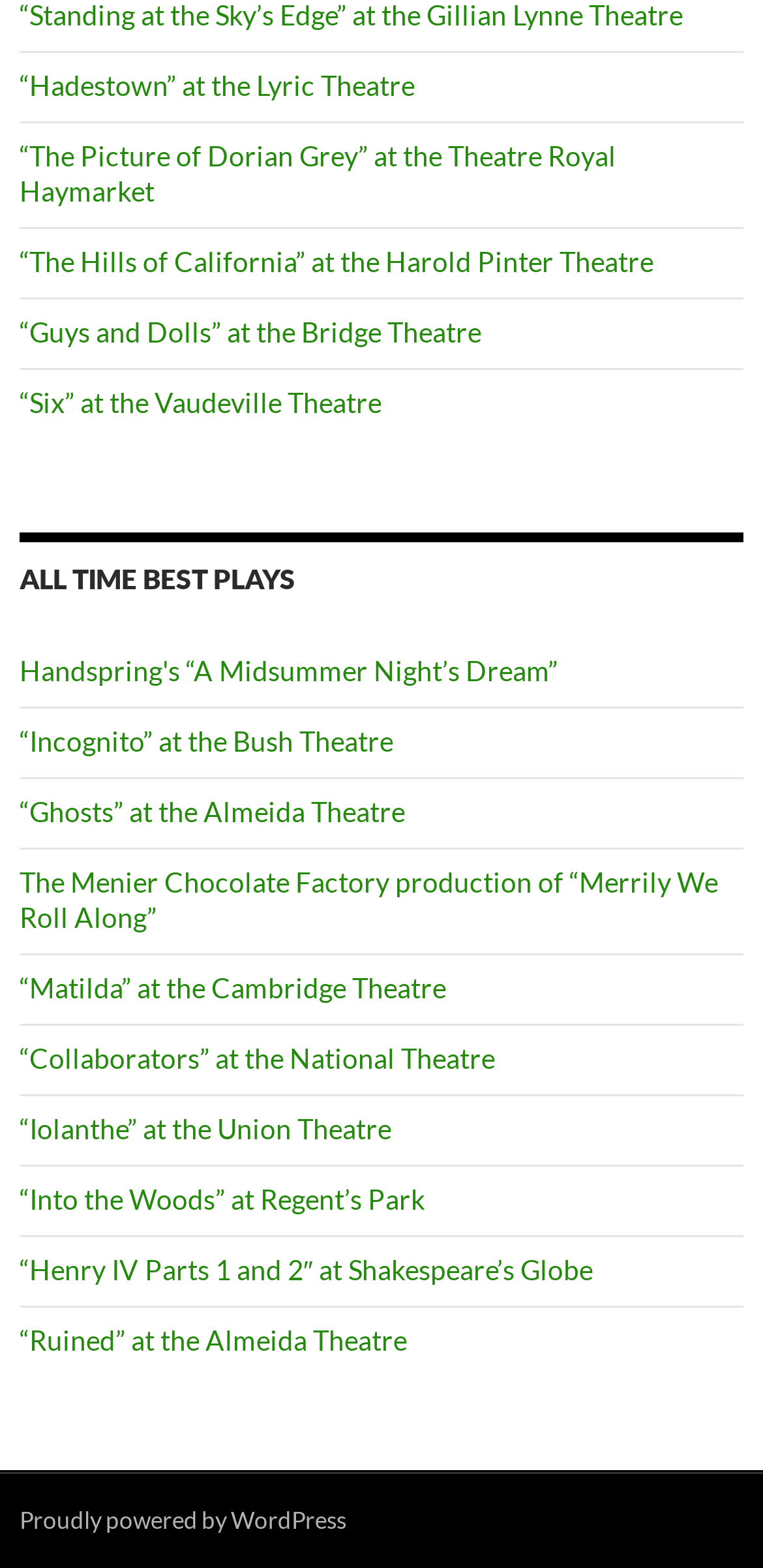Please determine the bounding box coordinates of the section I need to click to accomplish this instruction: "Explore all time best plays".

[0.026, 0.339, 0.974, 0.384]